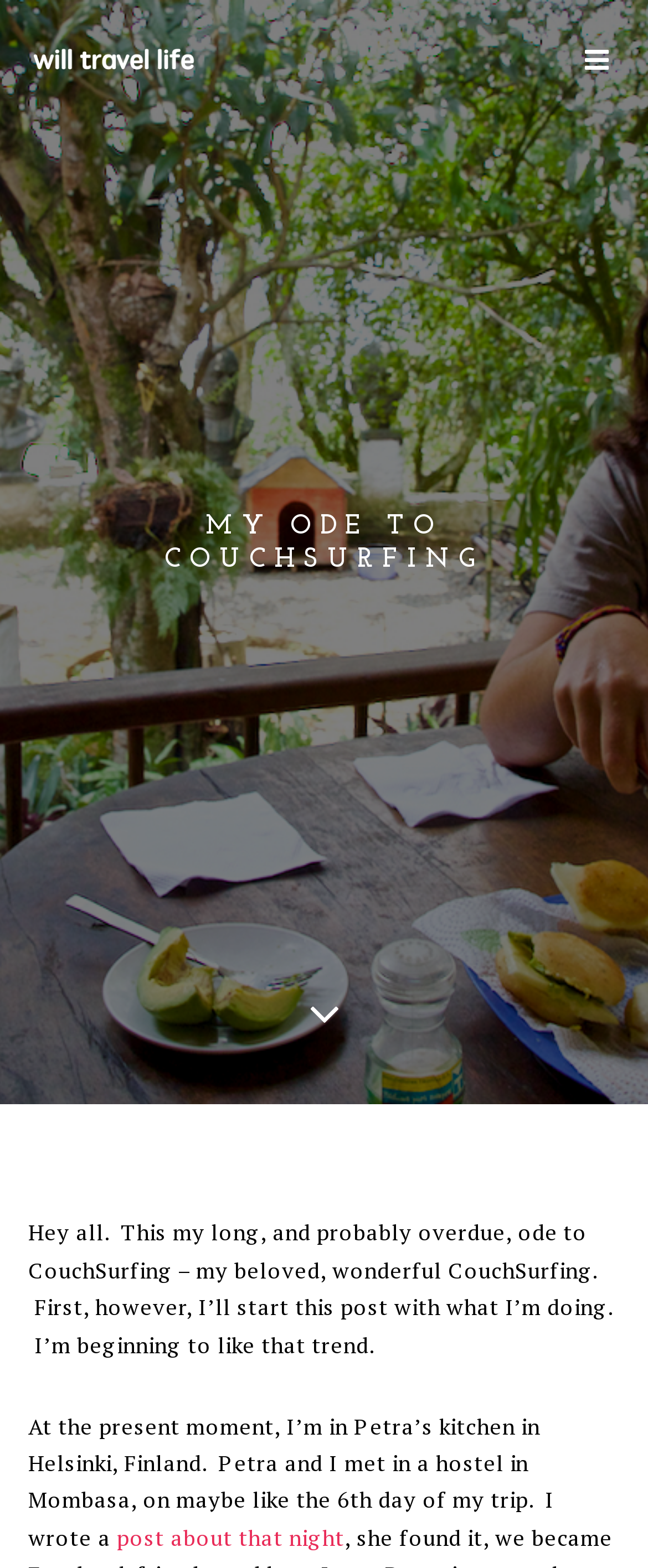Give a short answer using one word or phrase for the question:
What is the author doing at the moment?

Writing a post